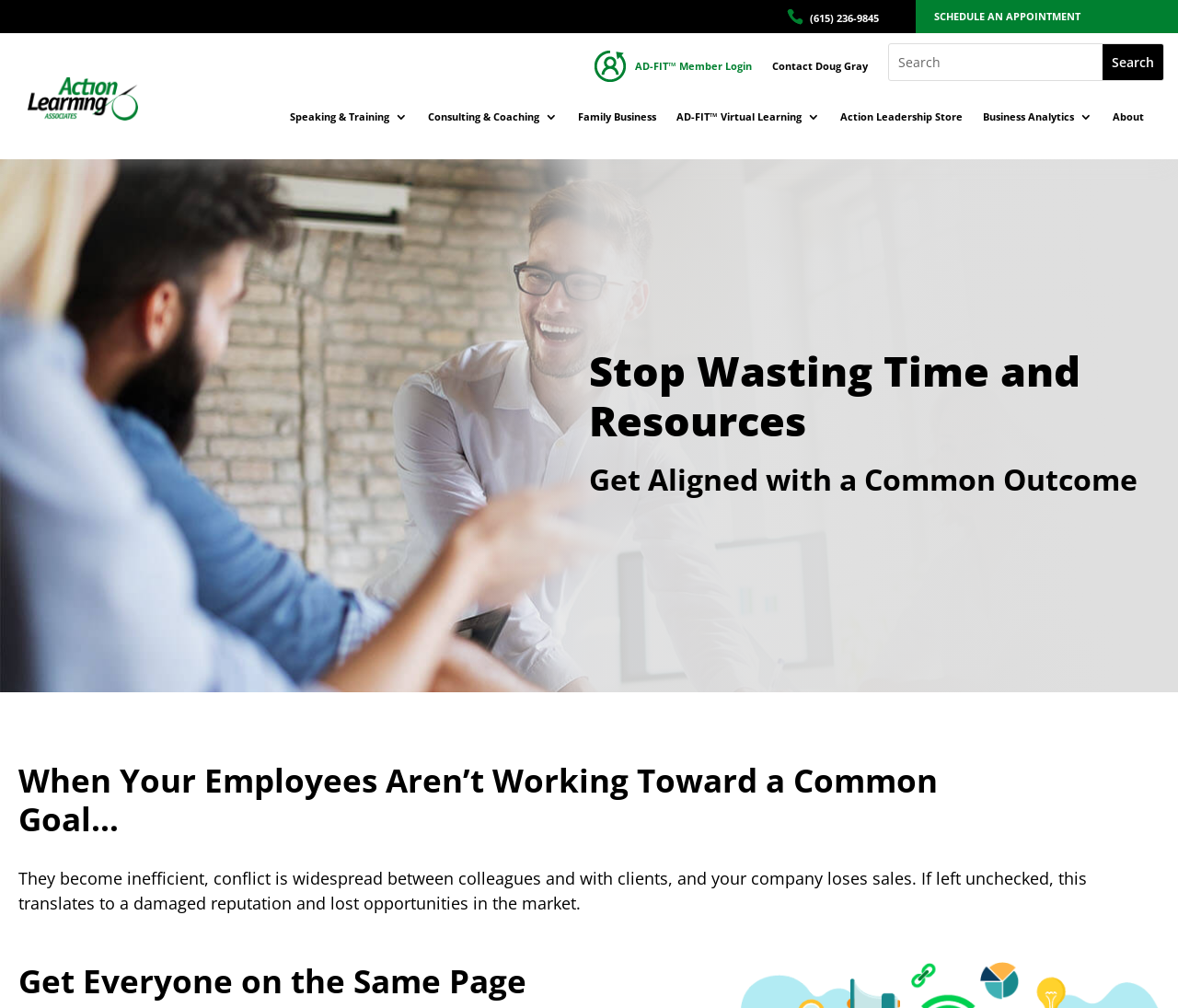What is the phone number on the webpage?
Offer a detailed and full explanation in response to the question.

I found the phone number by looking at the link element with the text '(615) 236-9845' which is located at the top of the webpage.